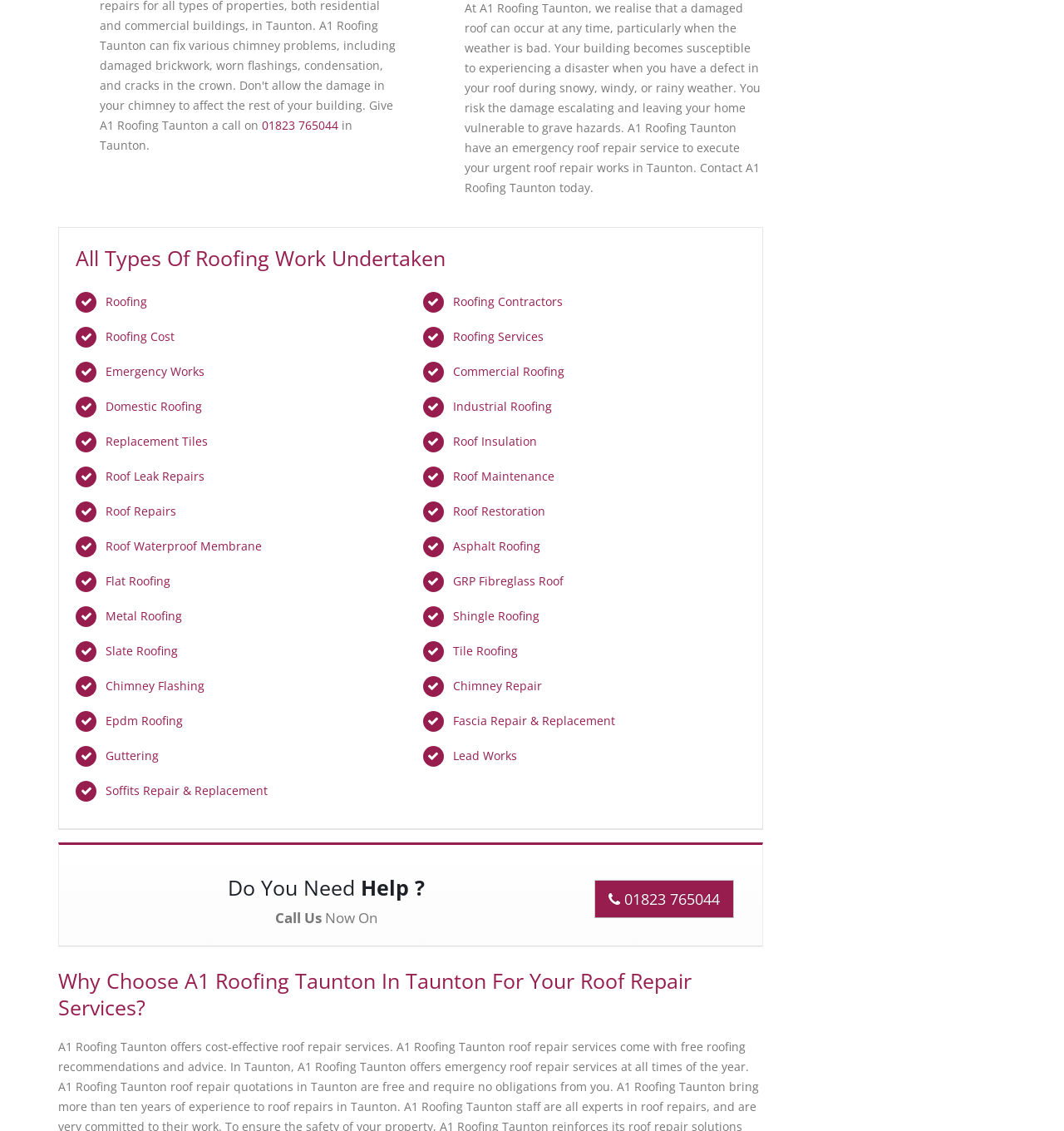What is the purpose of the 'Call Us' button on the webpage?
Refer to the image and give a detailed answer to the question.

The 'Call Us' button on the webpage is provided along with the contact number, indicating that it is meant to be used to contact A1 Roofing Taunton for their services.